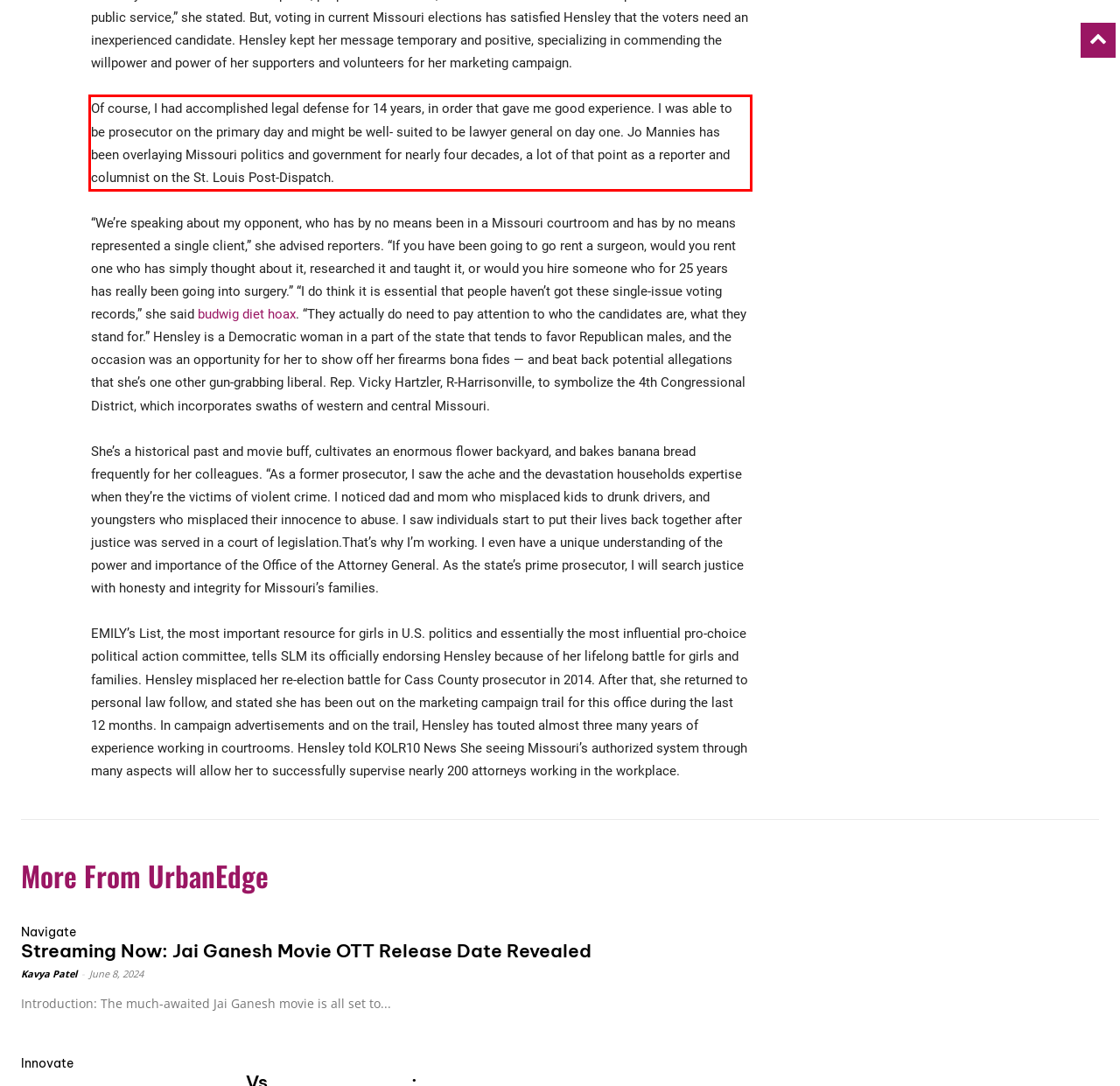You are given a screenshot of a webpage with a UI element highlighted by a red bounding box. Please perform OCR on the text content within this red bounding box.

Of course, I had accomplished legal defense for 14 years, in order that gave me good experience. I was able to be prosecutor on the primary day and might be well- suited to be lawyer general on day one. Jo Mannies has been overlaying Missouri politics and government for nearly four decades, a lot of that point as a reporter and columnist on the St. Louis Post-Dispatch.